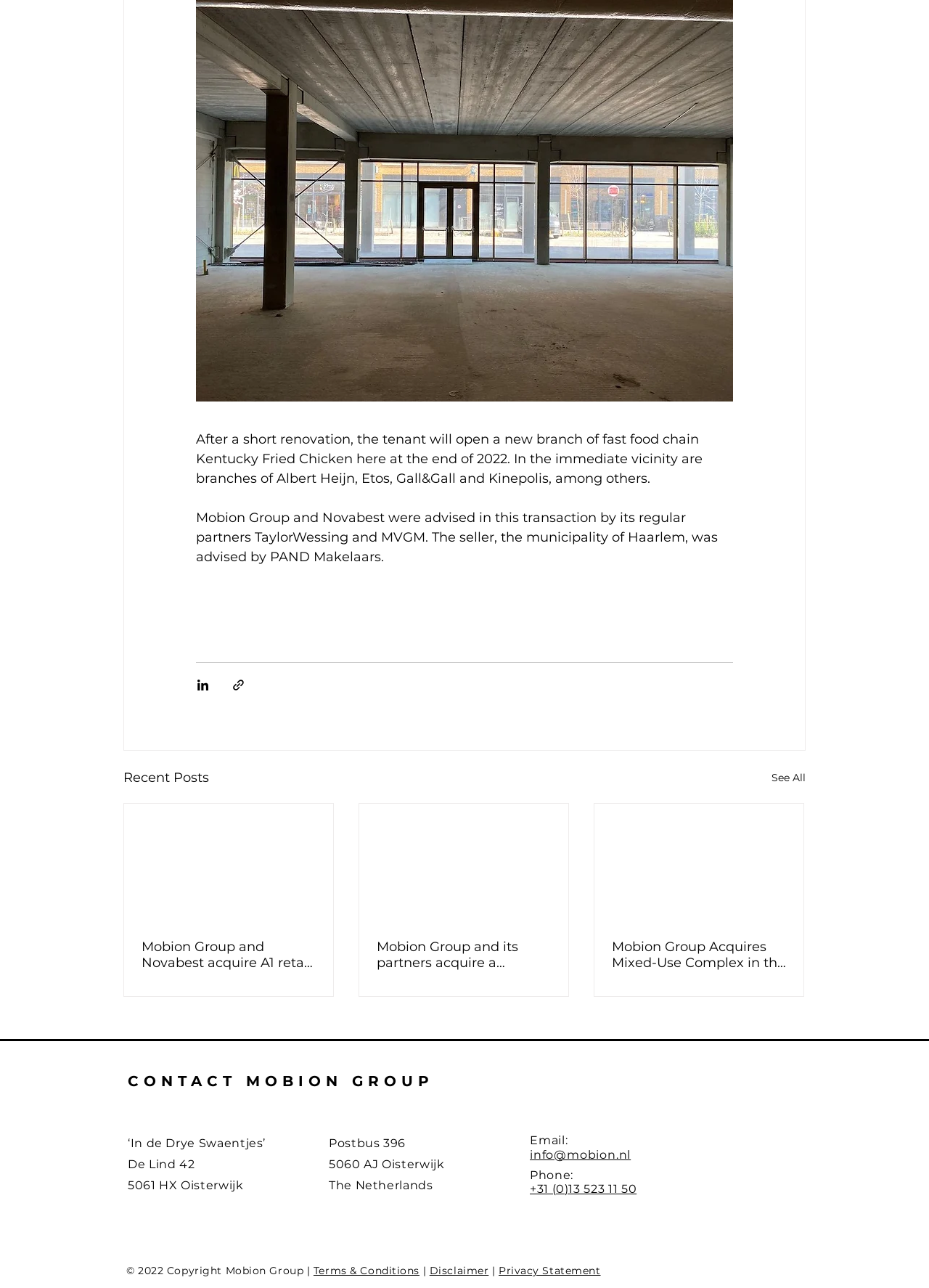Please provide a detailed answer to the question below by examining the image:
How many articles are listed under 'Recent Posts'?

The answer can be found by counting the number of article elements under the 'Recent Posts' heading, which are [272], [273], and [274].